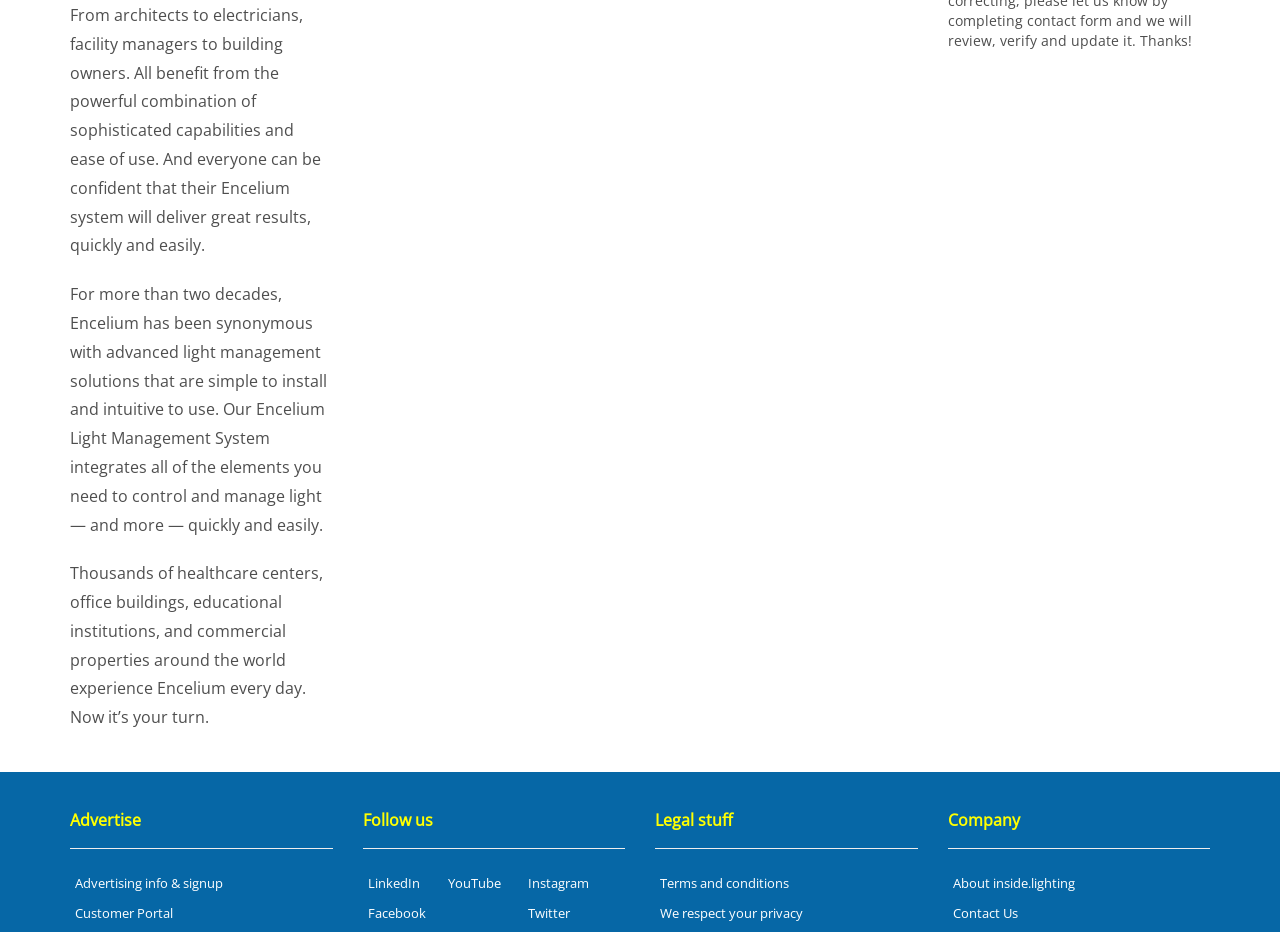What is the company's main product?
Use the information from the screenshot to give a comprehensive response to the question.

Based on the first StaticText element, it is clear that the company, Encelium, specializes in advanced light management solutions that are simple to install and intuitive to use.